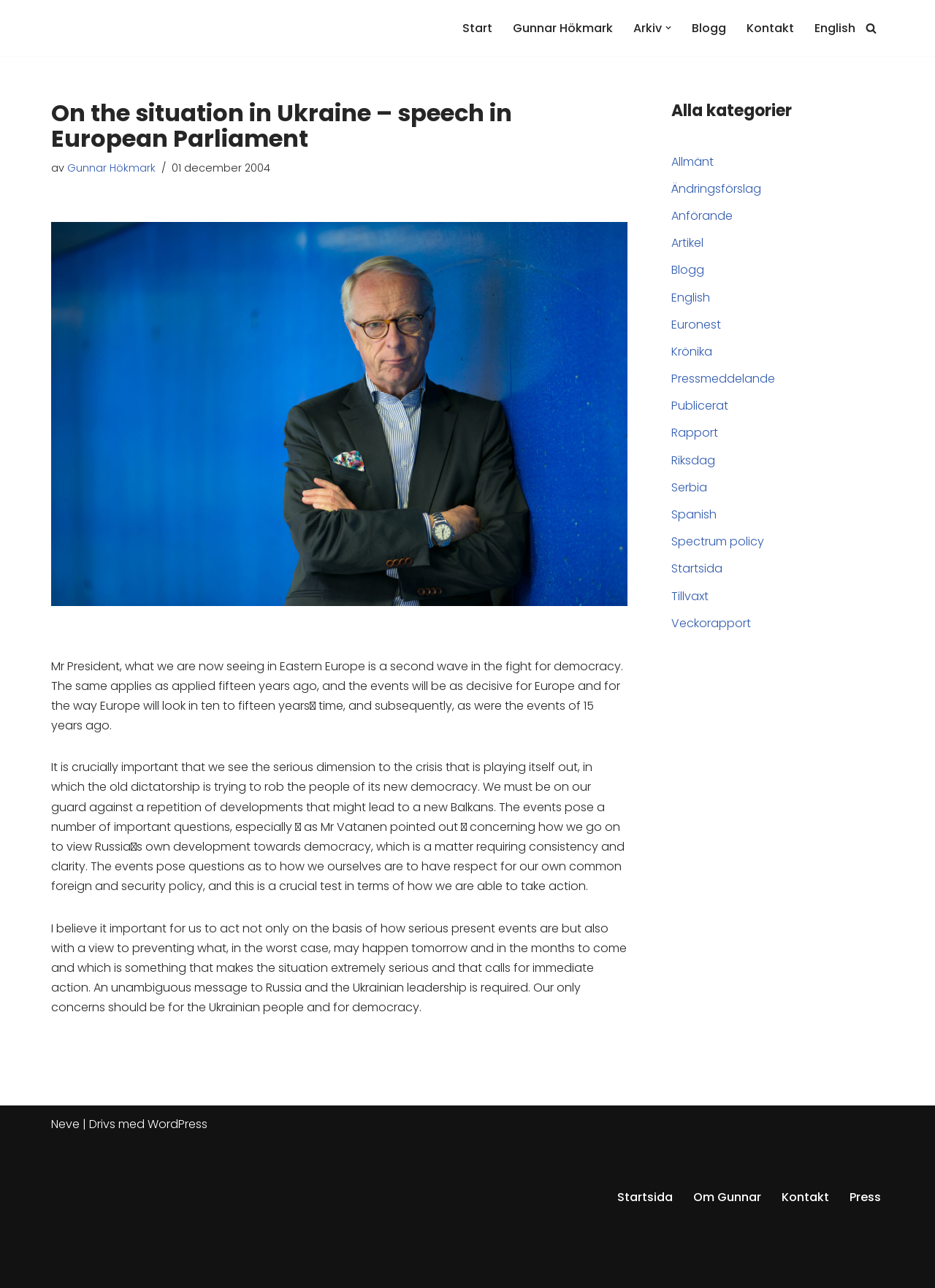Please indicate the bounding box coordinates of the element's region to be clicked to achieve the instruction: "View all categories". Provide the coordinates as four float numbers between 0 and 1, i.e., [left, top, right, bottom].

[0.718, 0.078, 0.945, 0.095]